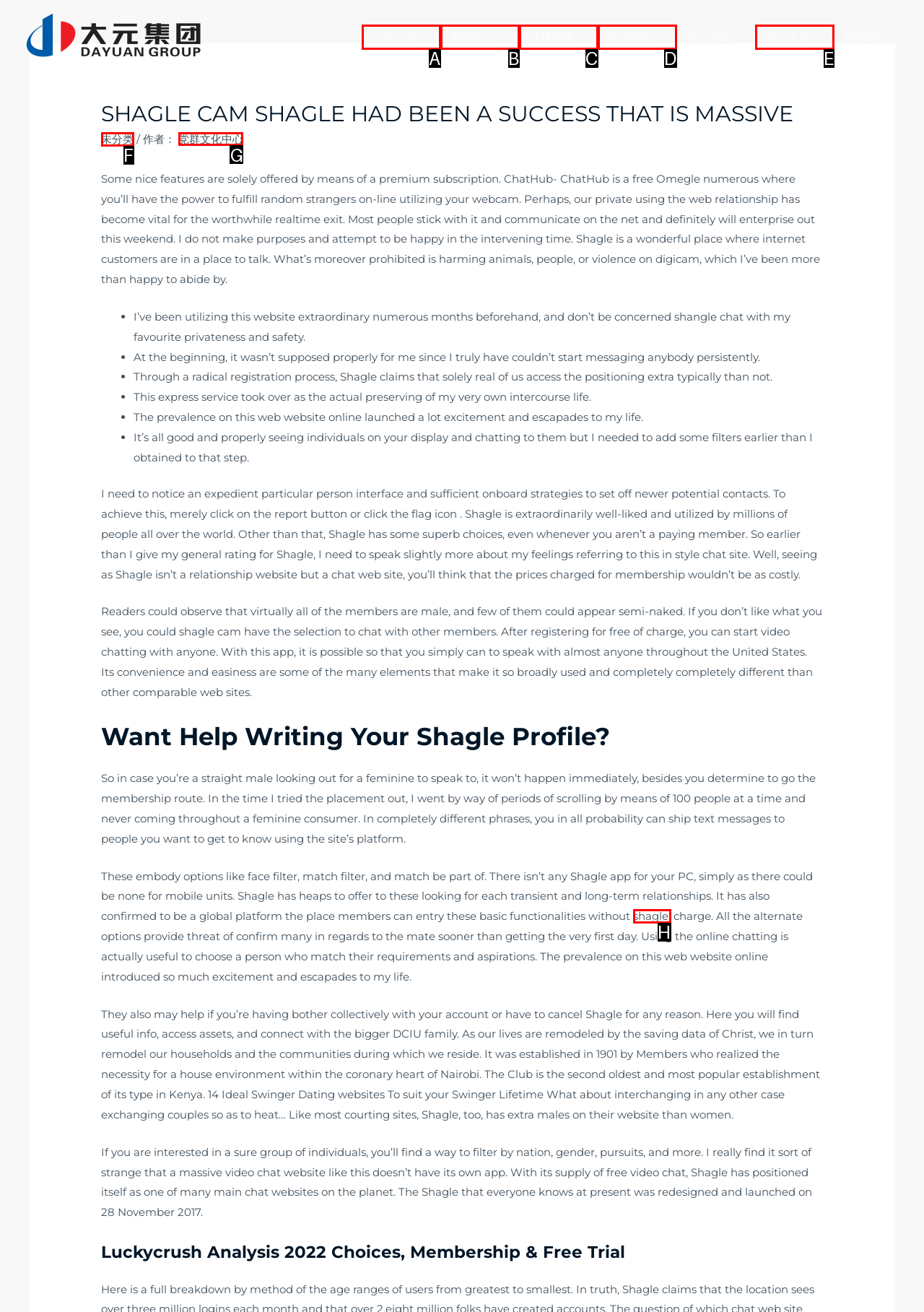Given the instruction: Click the '党群文化中心' link, which HTML element should you click on?
Answer with the letter that corresponds to the correct option from the choices available.

G